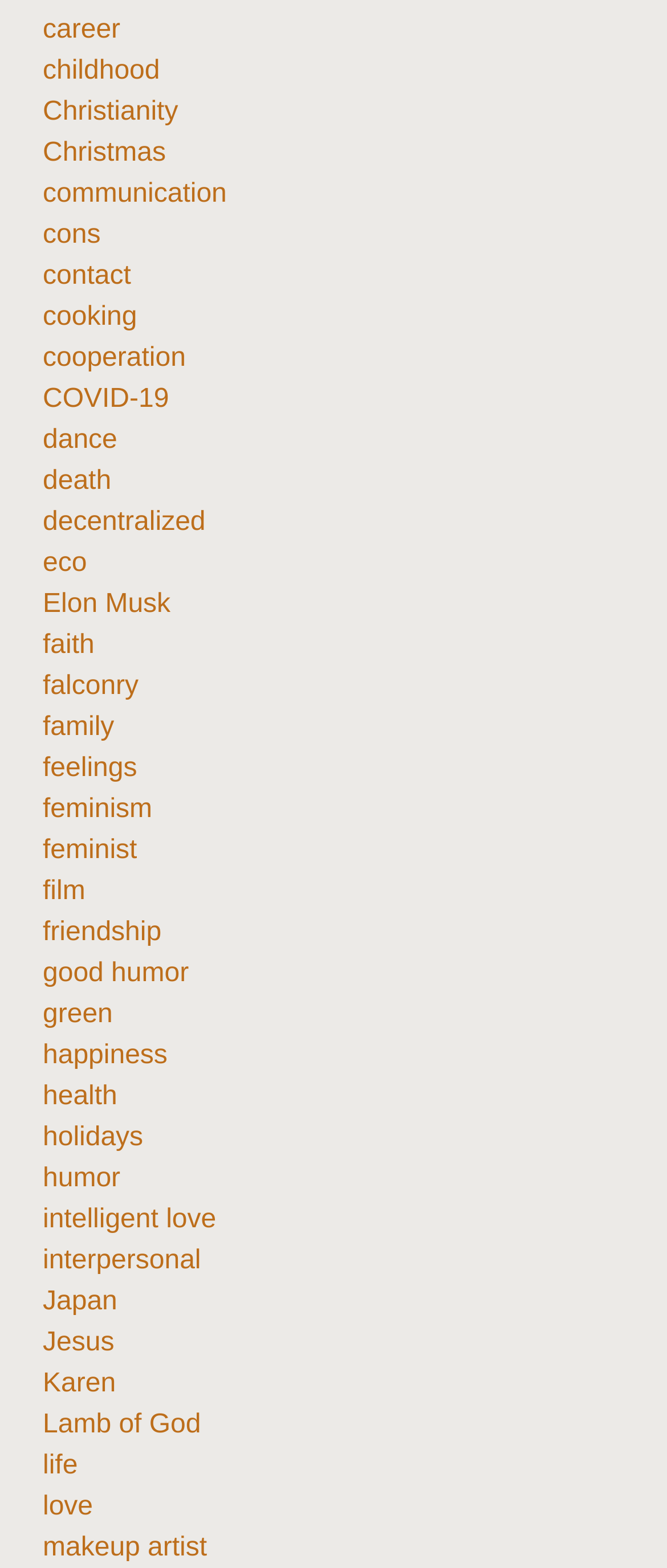What is the first link on the webpage?
Using the visual information, respond with a single word or phrase.

career